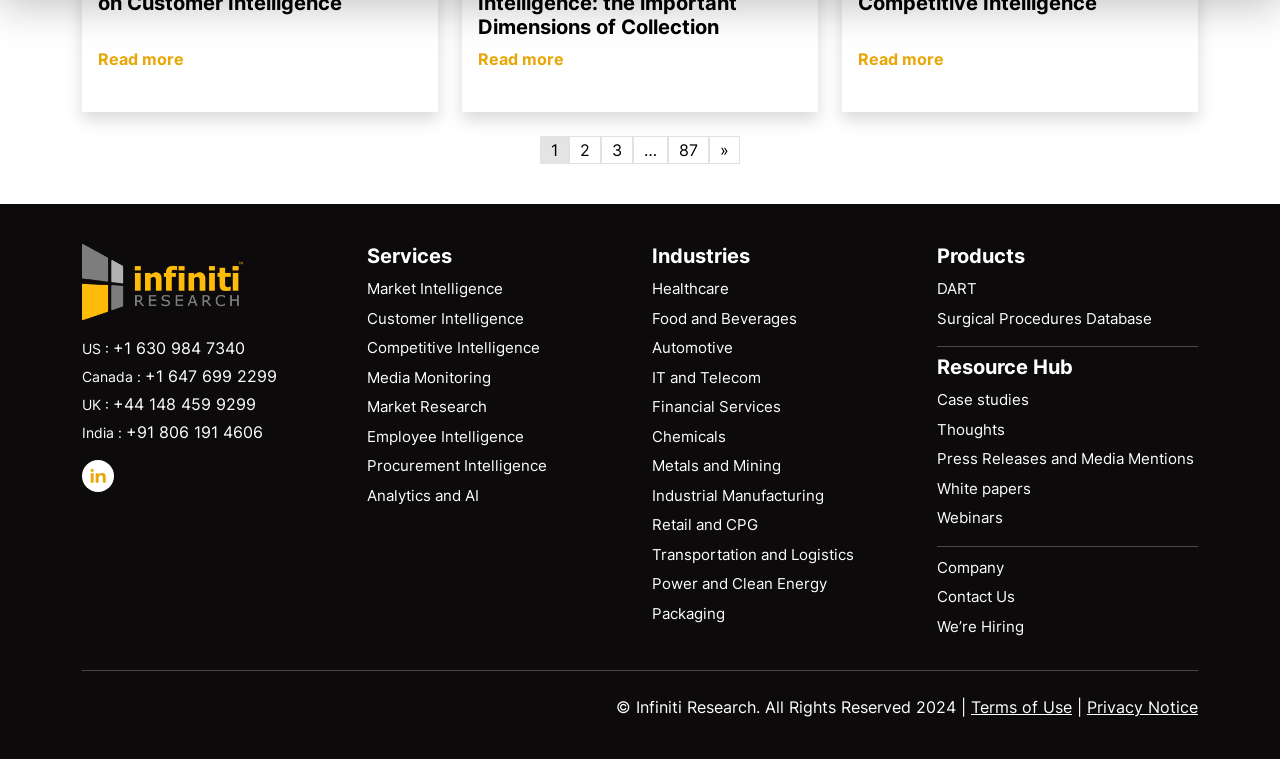Pinpoint the bounding box coordinates for the area that should be clicked to perform the following instruction: "Learn more about Healthcare industry".

[0.509, 0.368, 0.57, 0.393]